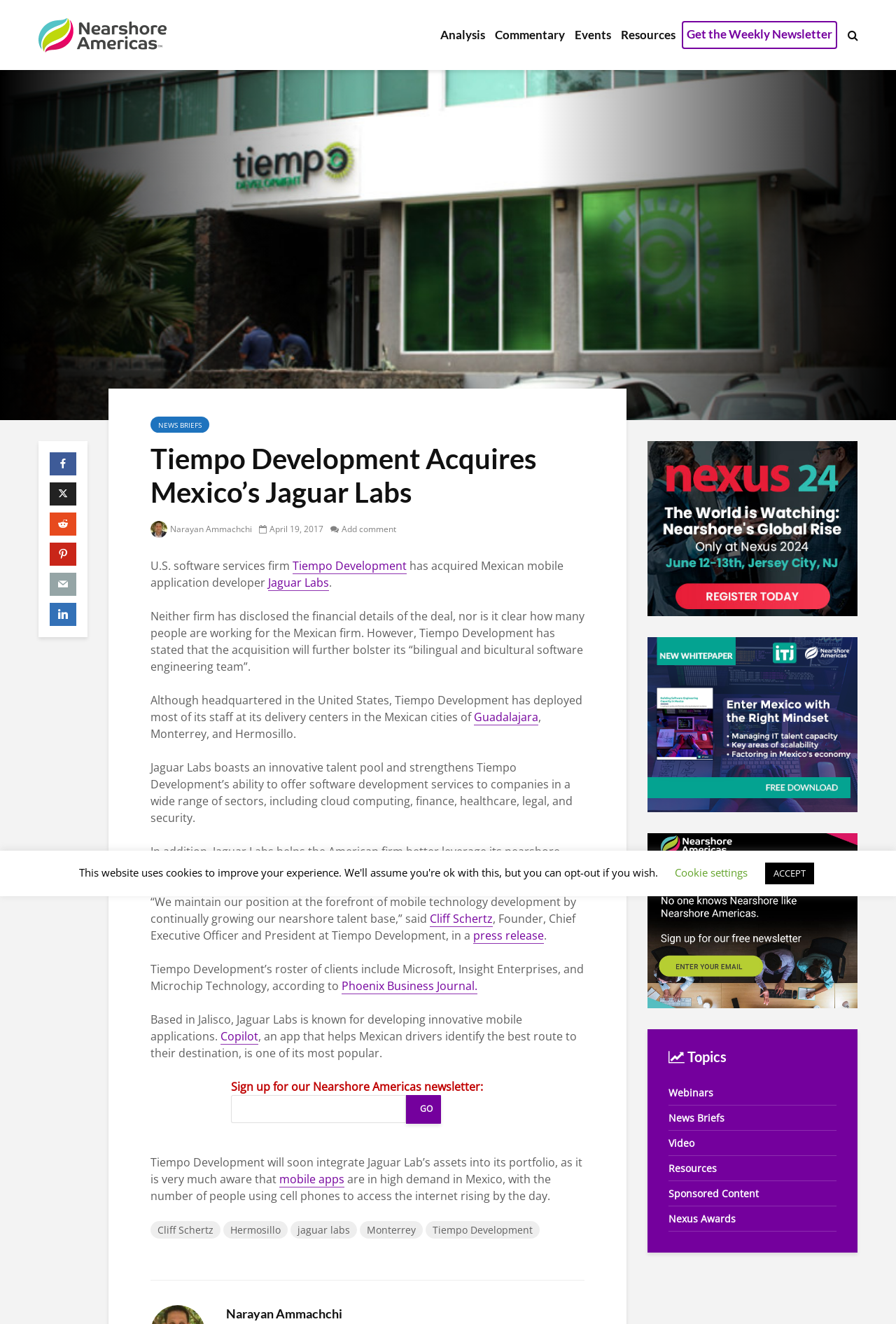Use a single word or phrase to answer the question:
What is the name of the newsletter that users can sign up for?

Nearshore Americas newsletter